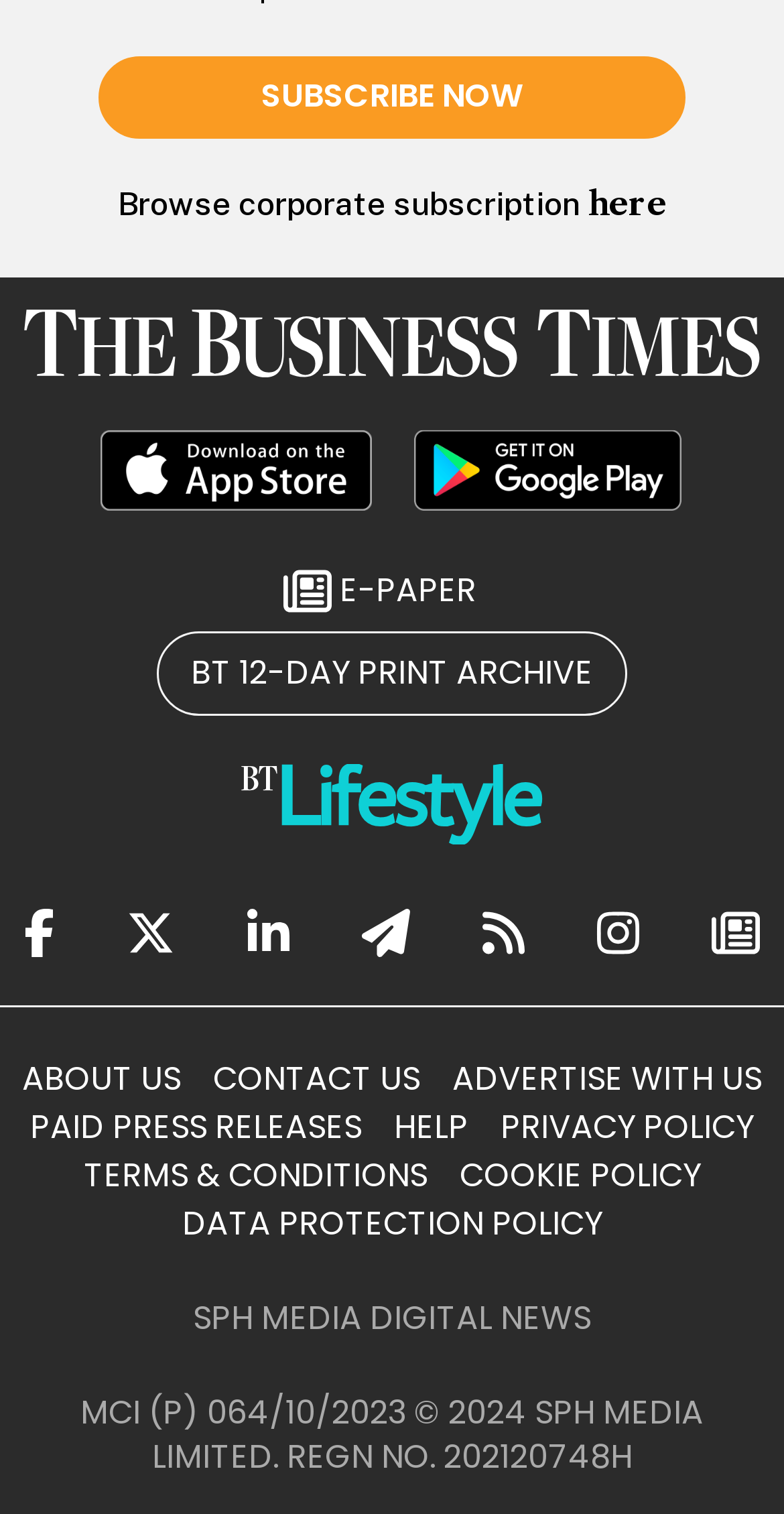Determine the bounding box coordinates of the clickable region to execute the instruction: "Subscribe to the newsletter". The coordinates should be four float numbers between 0 and 1, denoted as [left, top, right, bottom].

[0.125, 0.038, 0.875, 0.091]